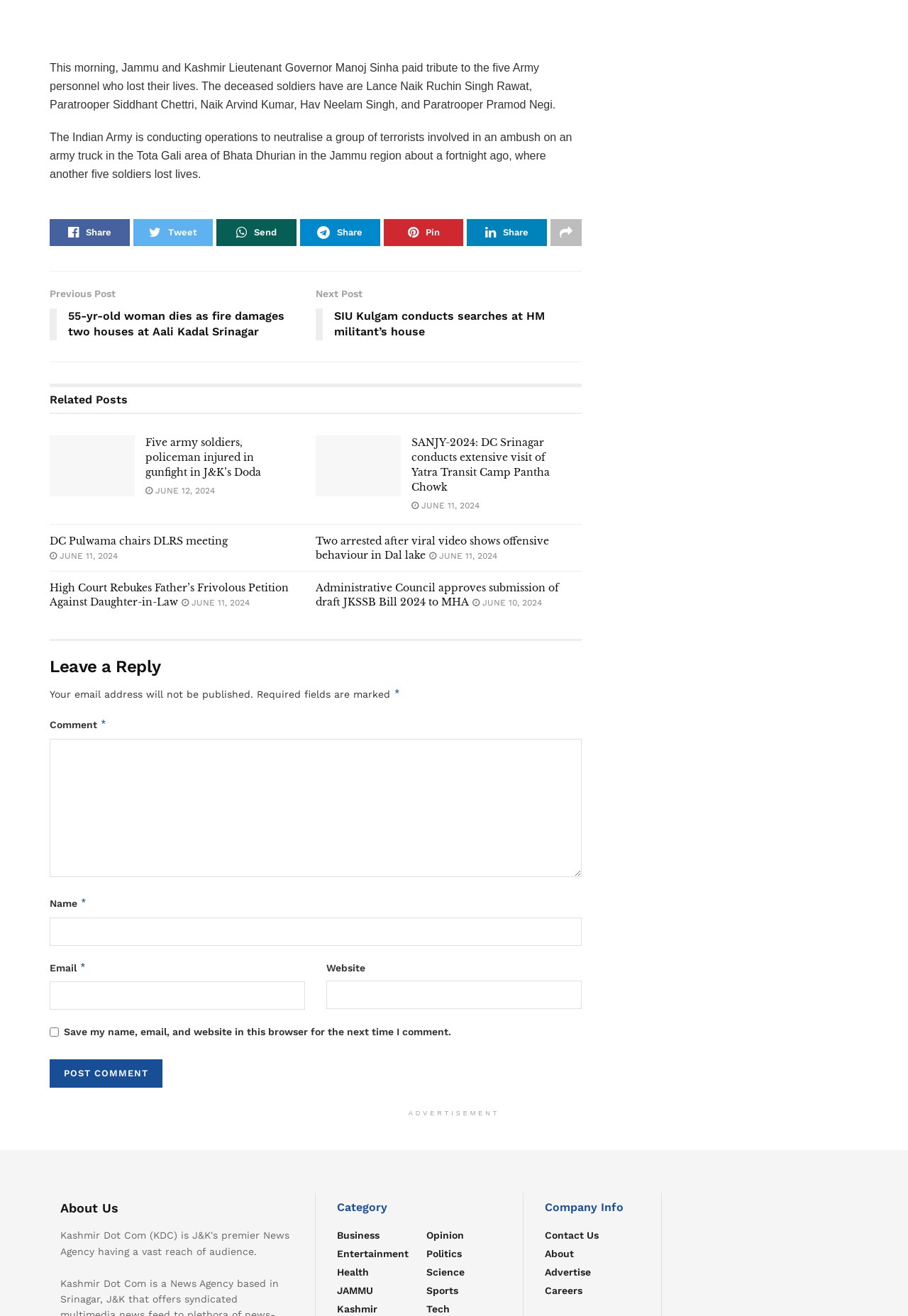Show the bounding box coordinates for the element that needs to be clicked to execute the following instruction: "Share the article". Provide the coordinates in the form of four float numbers between 0 and 1, i.e., [left, top, right, bottom].

[0.055, 0.166, 0.143, 0.187]